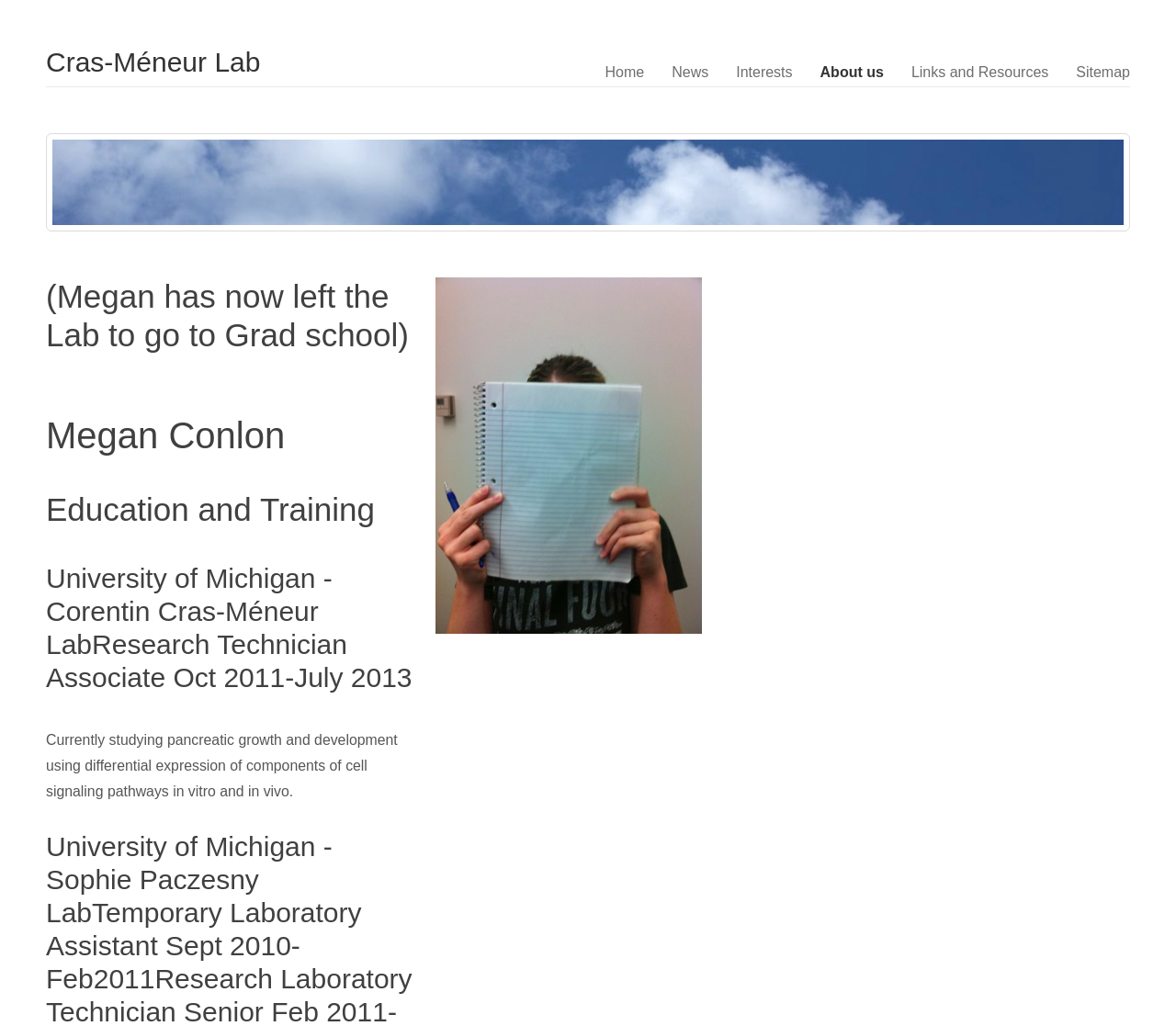Give a concise answer of one word or phrase to the question: 
What is the time period of Megan Conlon's research technician associate role?

Oct 2011-July 2013